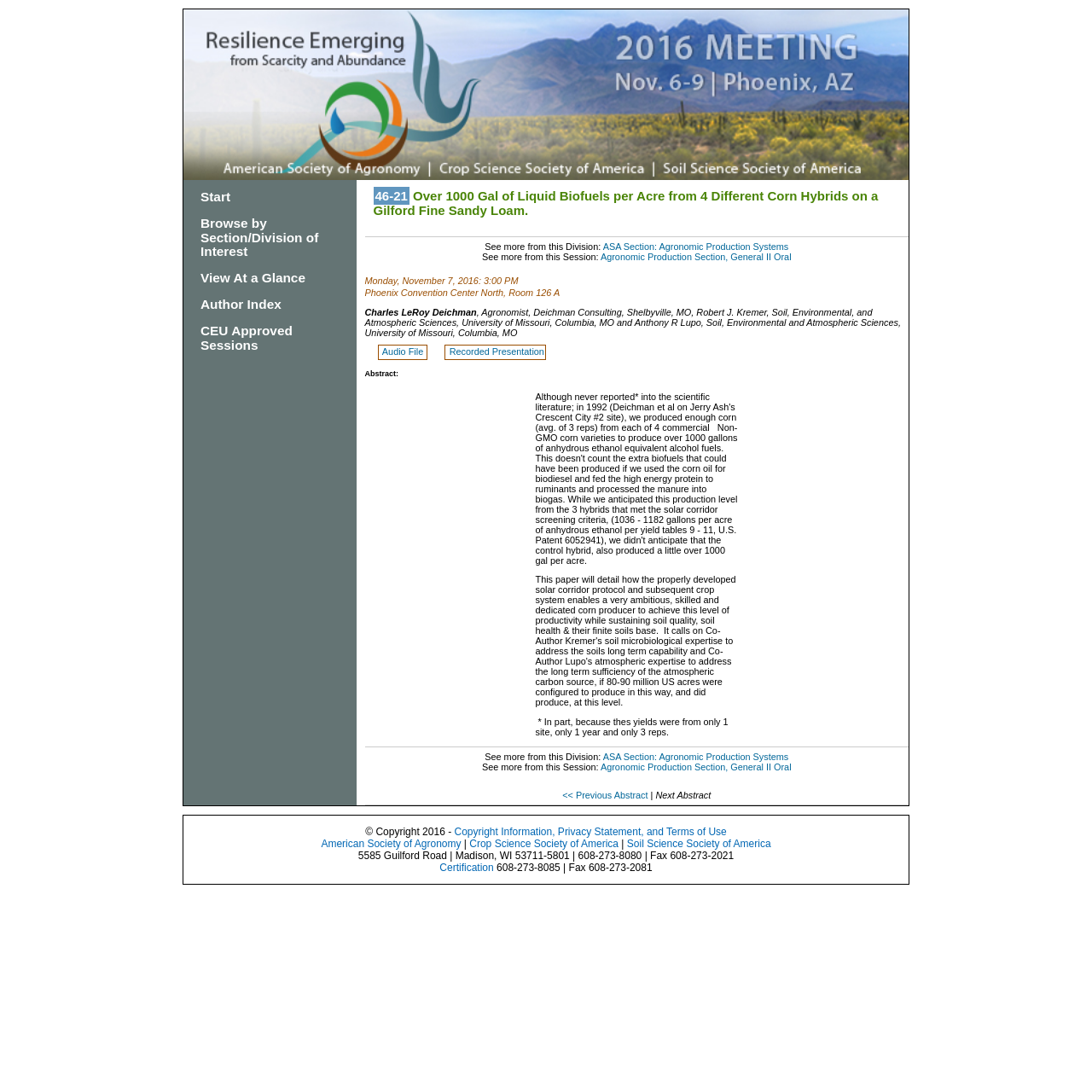Offer a comprehensive description of the webpage’s content and structure.

This webpage appears to be an abstract page for a research presentation at the International Annual Meetings of the American Society of Agronomy, Crop Science Society of America, and Soil Science Society of America. 

At the top of the page, there is a link to the International Annual Meetings' home page, accompanied by an image. Below this, there are several links to navigate the presentation schedule, including "Start", "Browse by Section/Division of Interest", "View At a Glance", "Author Index", and "CEU Approved Sessions".

The main content of the page is divided into sections. The first section displays the title of the presentation, "Over 1000 Gal of Liquid Biofuels per Acre from 4 Different Corn Hybrids on a Gilford Fine Sandy Loam." Below this, there are links to view more presentations from the same division and session.

The next section provides details about the presentation, including the date, time, location, and authors. There are also links to an audio file and a recorded presentation.

The abstract of the presentation is displayed in a blockquote format, with several nested blockquotes. The abstract discusses the yields of liquid biofuels from different corn hybrids.

At the bottom of the page, there are links to navigate to the previous or next abstract, as well as links to view more presentations from the same division and session. The page also displays copyright information, a privacy statement, and terms of use. Finally, there are links to the American Society of Agronomy, Crop Science Society of America, and Soil Science Society of America, along with their contact information.